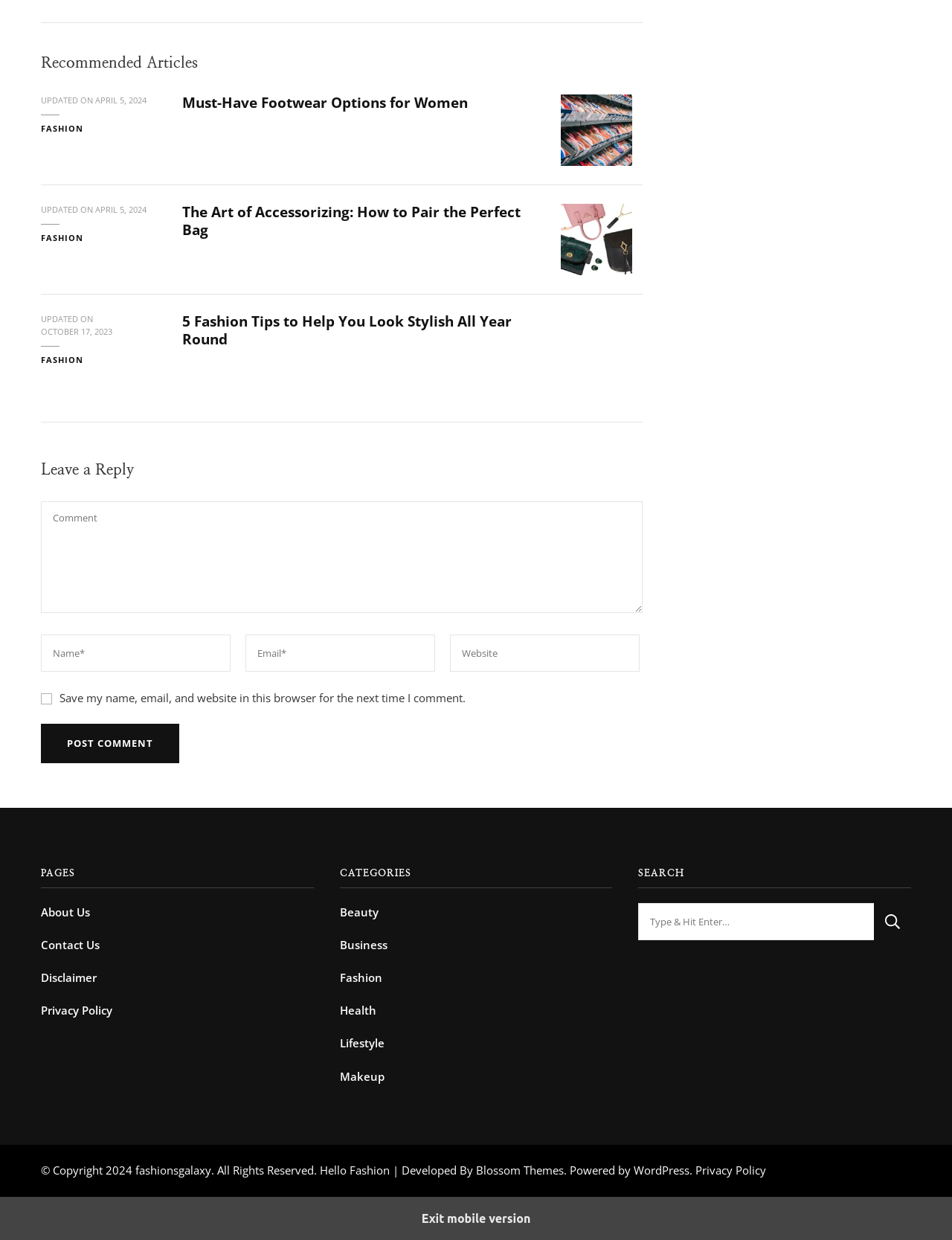What is the purpose of the textbox with the label 'Save my name, email, and website in this browser for the next time I comment.'?
Based on the visual details in the image, please answer the question thoroughly.

The purpose of the textbox with the label 'Save my name, email, and website in this browser for the next time I comment.' can be determined by reading the label of the textbox. The label indicates that the textbox is used to save the user's name, email, and website in the browser for the next time they comment.